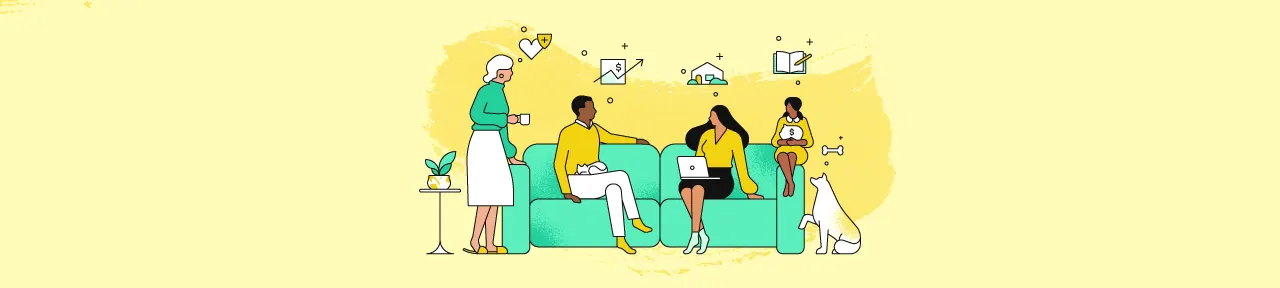What is the woman on the left holding?
Offer a detailed and full explanation in response to the question.

According to the caption, the older woman on the left is 'smiling as she enjoys a cup of coffee', which indicates that she is holding a cup of coffee.